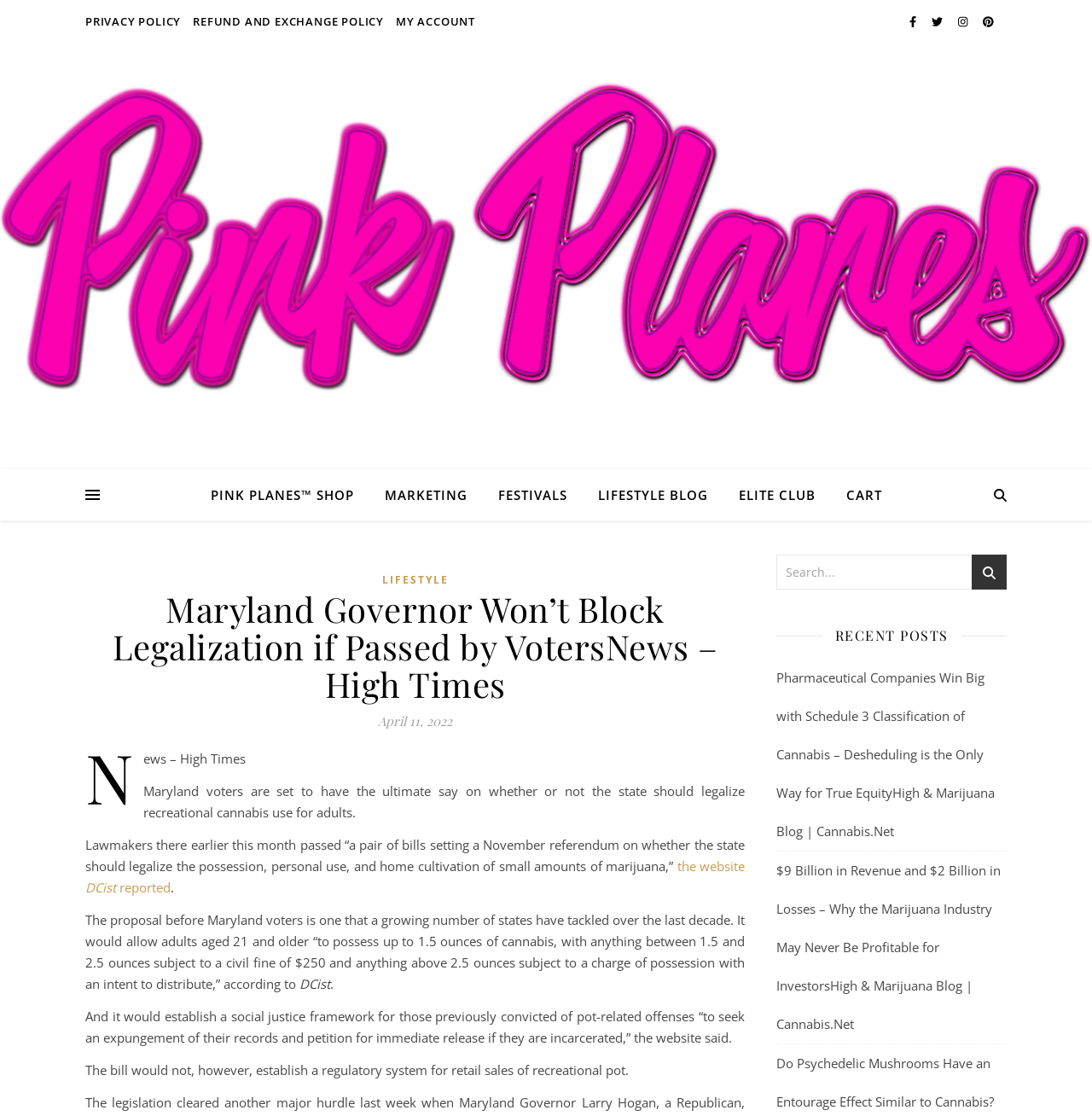Illustrate the webpage thoroughly, mentioning all important details.

This webpage appears to be a news article from High Times, a cannabis-focused publication. At the top of the page, there are several links to other sections of the website, including "PRIVACY POLICY", "REFUND AND EXCHANGE POLICY", "MY ACCOUNT", and others. Below these links, there is a header section with a title "Maryland Governor Won’t Block Legalization if Passed by VotersNews – High Times" and a date "April 11, 2022".

The main content of the article begins below the header section. The article discusses Maryland voters' upcoming decision on legalizing recreational cannabis use for adults. The text explains that lawmakers have passed bills setting a November referendum on the issue and describes the proposal, which would allow adults aged 21 and older to possess up to 1.5 ounces of cannabis.

To the right of the article, there is a search bar with a search box and a button. Below the search bar, there is a section titled "RECENT POSTS" with links to other articles, including "Pharmaceutical Companies Win Big with Schedule 3 Classification of Cannabis – Desheduling is the Only Way for True Equity" and "$9 Billion in Revenue and $2 Billion in Losses – Why the Marijuana Industry May Never Be Profitable for Investors".

At the top right corner of the page, there are several links to other sections of the website, including "PINK PLANES™ SHOP", "MARKETING", "FESTIVALS", "LIFESTYLE BLOG", "ELITE CLUB", and "CART".